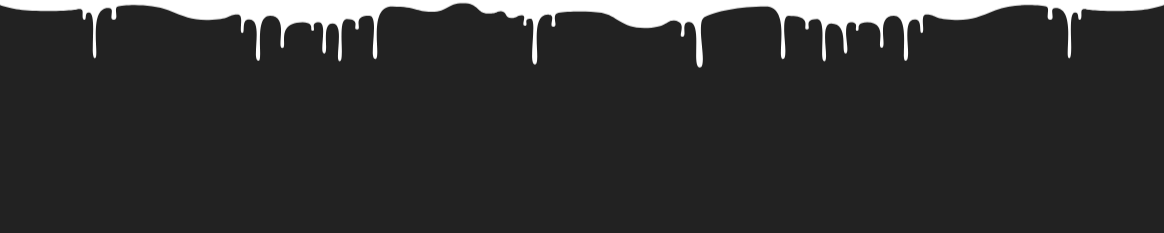What is the purpose of the image?
Please craft a detailed and exhaustive response to the question.

The caption suggests that the image can serve as a 'backdrop for titles or motivational quotes', implying that its primary purpose is to provide a visually appealing background for overlaying text or other design elements.